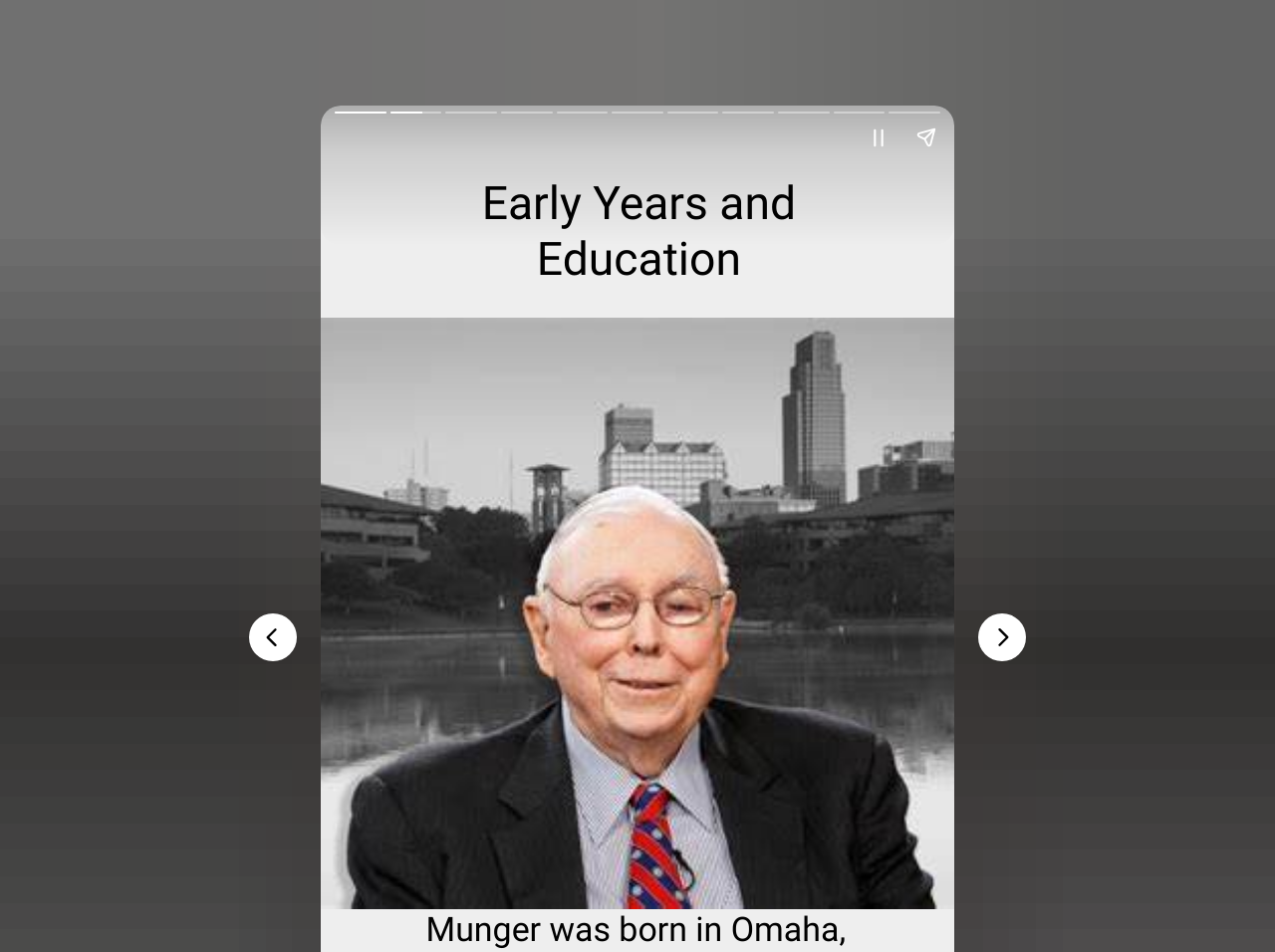Bounding box coordinates should be in the format (top-left x, top-left y, bottom-right x, bottom-right y) and all values should be floating point numbers between 0 and 1. Determine the bounding box coordinate for the UI element described as: aria-label="Pause story"

[0.67, 0.119, 0.708, 0.169]